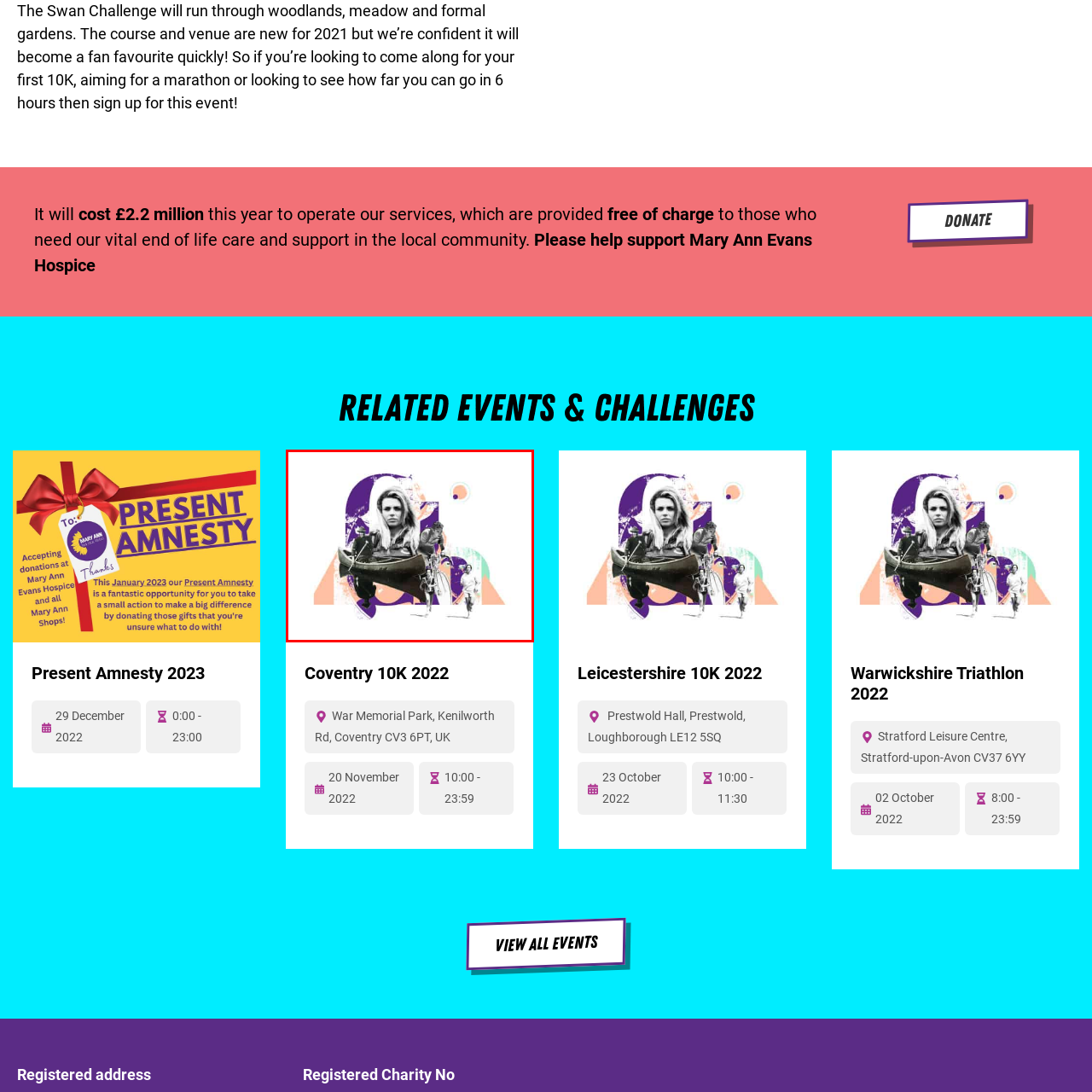What type of events is the image likely associated with?
Observe the image inside the red bounding box carefully and formulate a detailed answer based on what you can infer from the visual content.

The visual arrangement reflects the themes of endurance and the camaraderie of sports events, likely associated with challenges such as triathlons or community races.